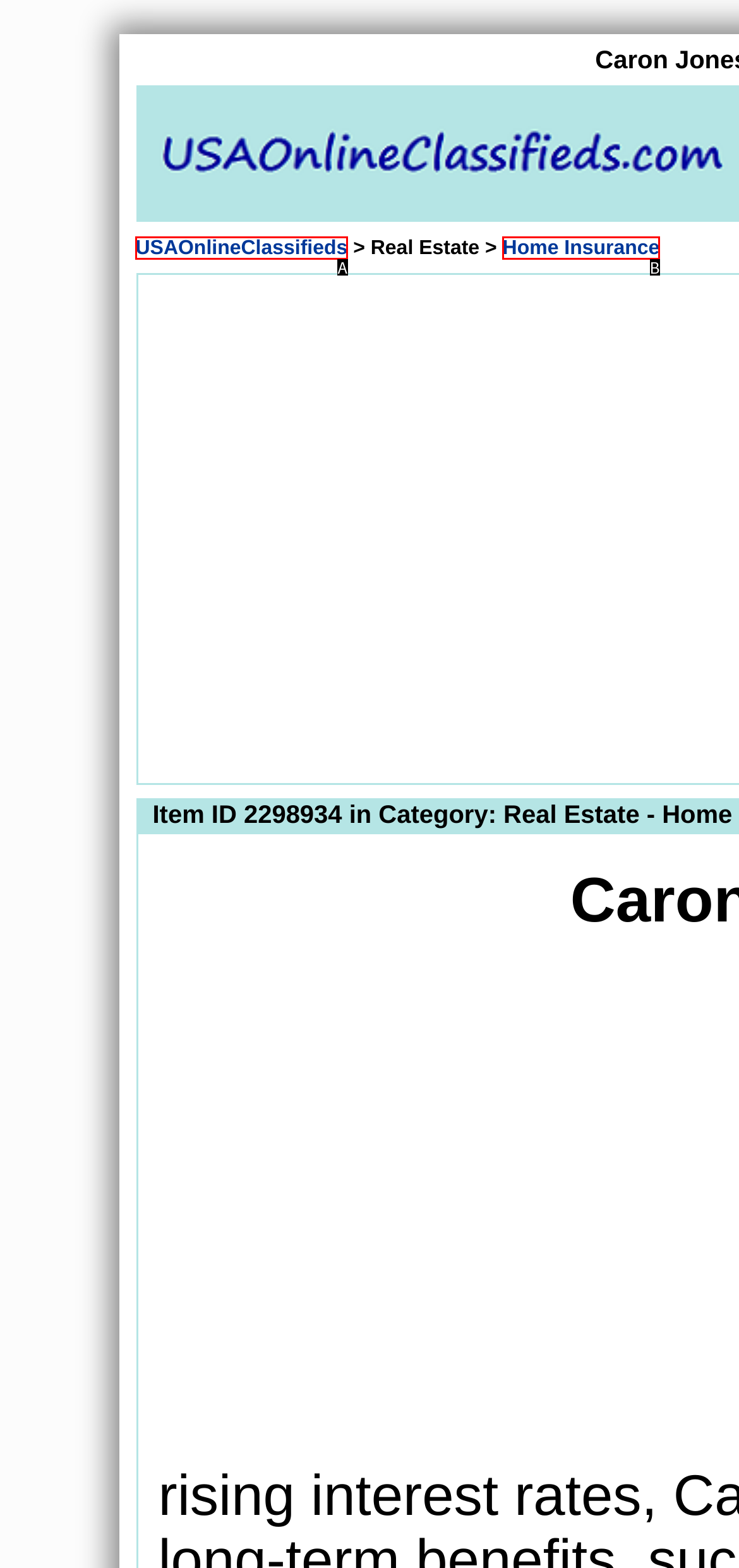Using the given description: Home Insurance, identify the HTML element that corresponds best. Answer with the letter of the correct option from the available choices.

B